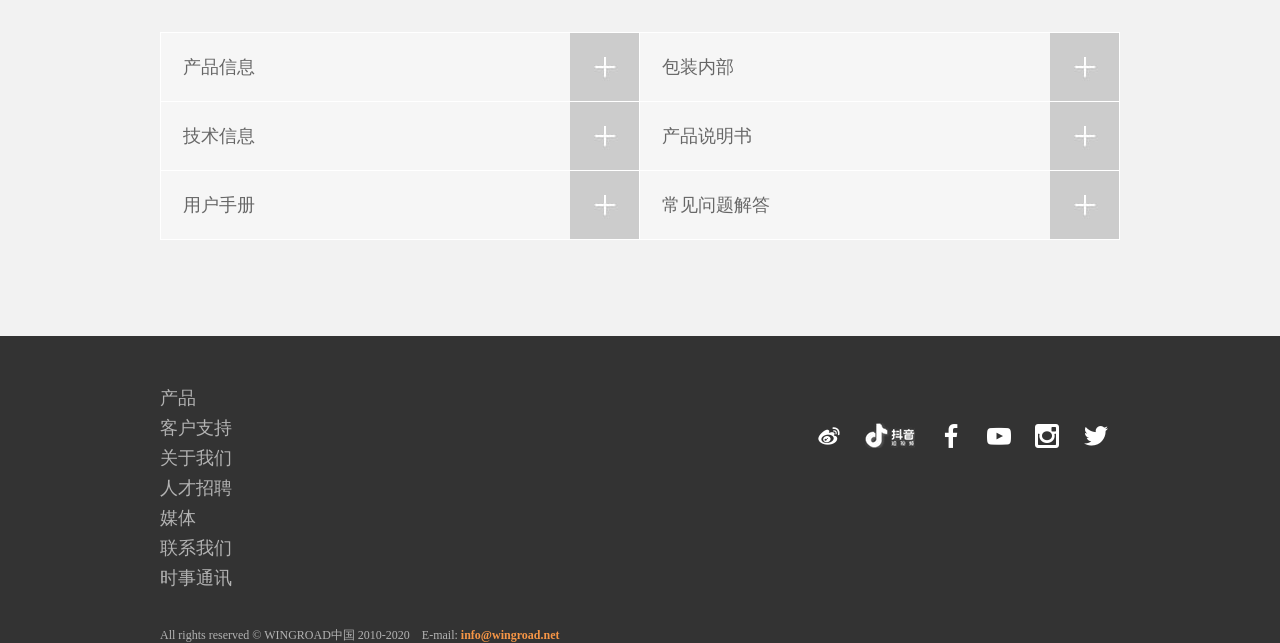Determine the bounding box coordinates for the area you should click to complete the following instruction: "Click on 产品".

[0.125, 0.6, 0.312, 0.637]